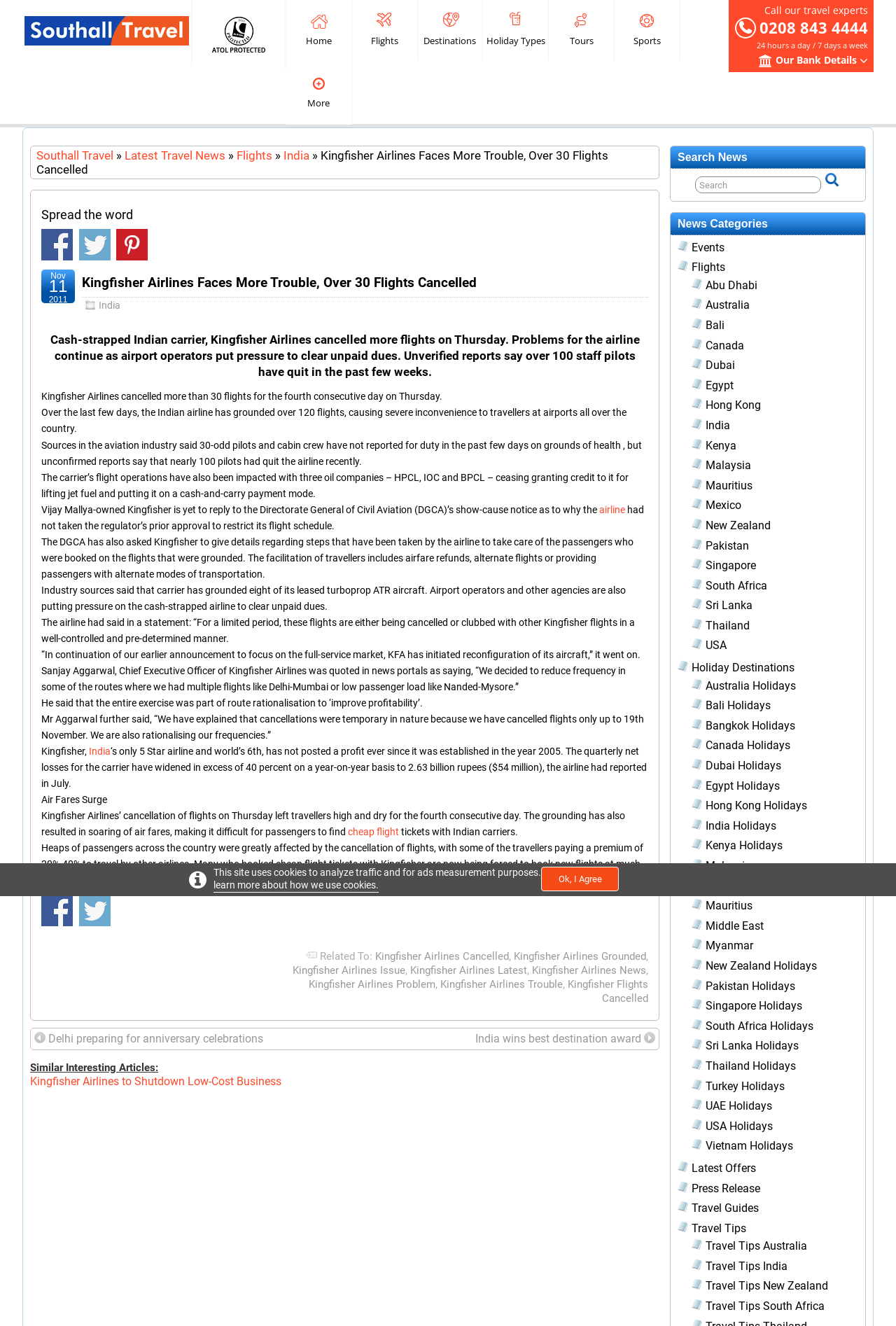Locate the bounding box coordinates of the clickable area to execute the instruction: "Click on 'Southall Travel'". Provide the coordinates as four float numbers between 0 and 1, represented as [left, top, right, bottom].

[0.027, 0.026, 0.211, 0.036]